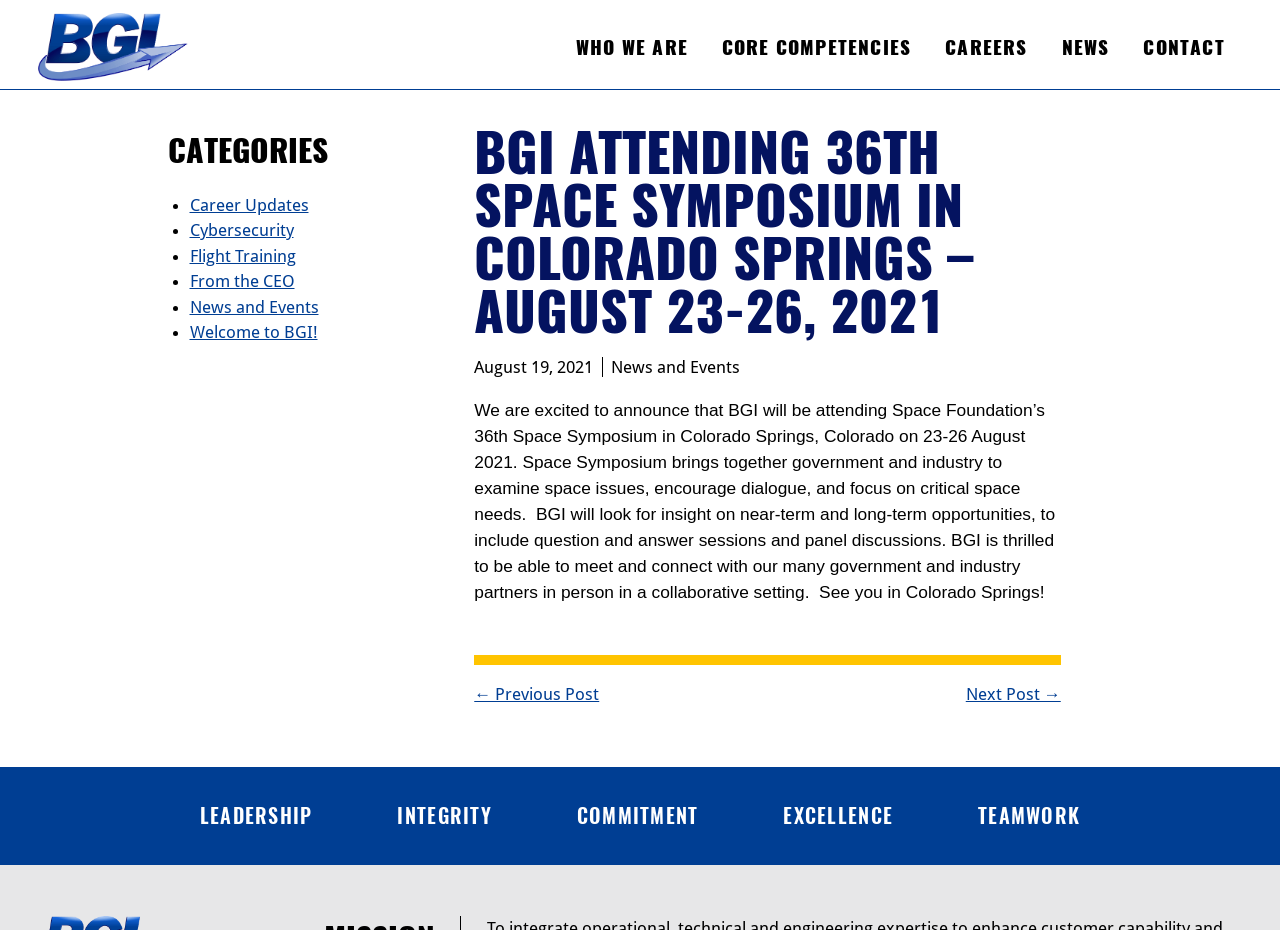Provide the bounding box coordinates of the section that needs to be clicked to accomplish the following instruction: "Navigate to the previous post."

[0.371, 0.736, 0.468, 0.757]